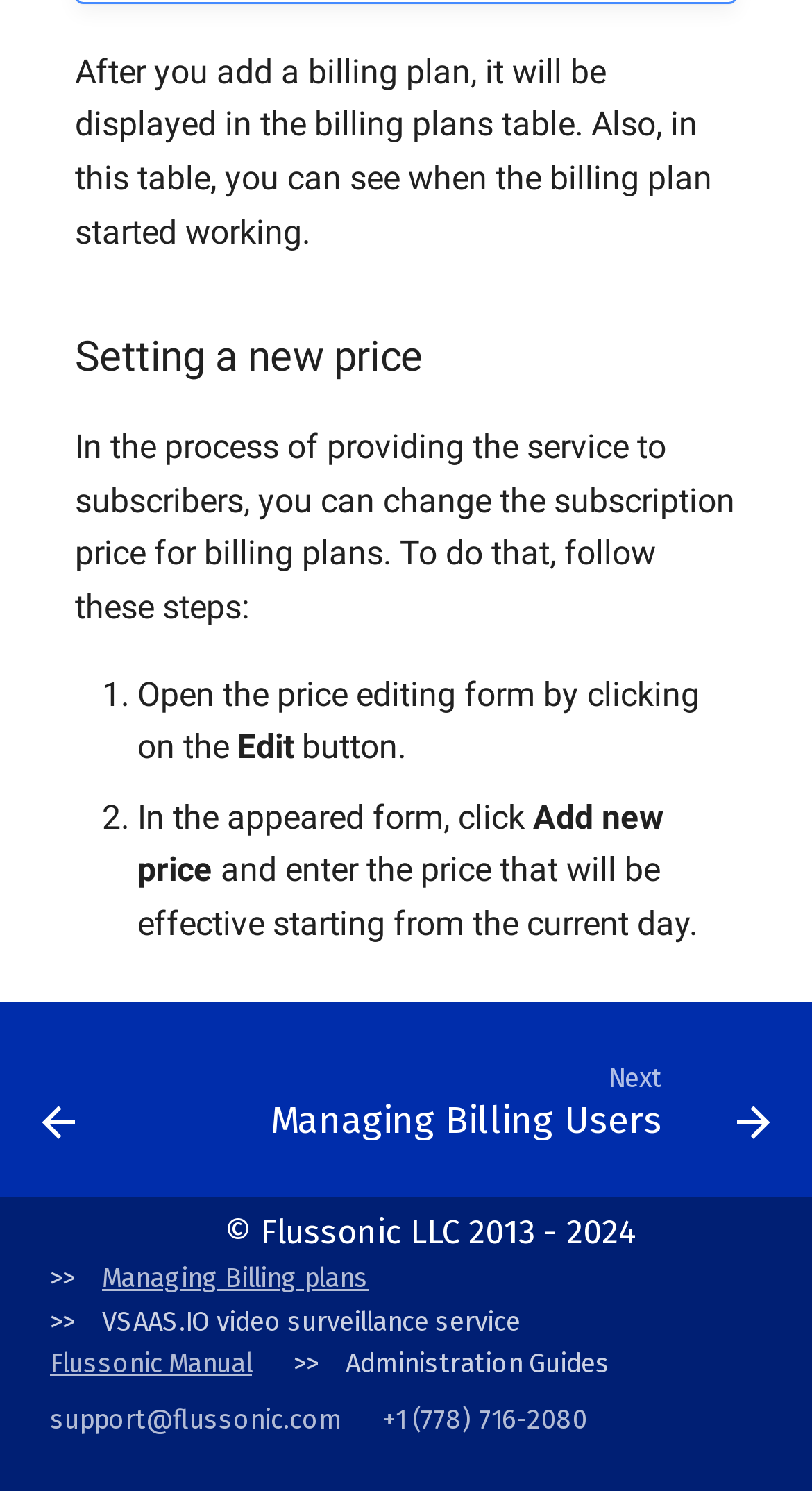Based on the image, give a detailed response to the question: What is the contact email of the website?

The contact email of the website is 'support@flussonic.com', as mentioned in the link at the bottom of the webpage.